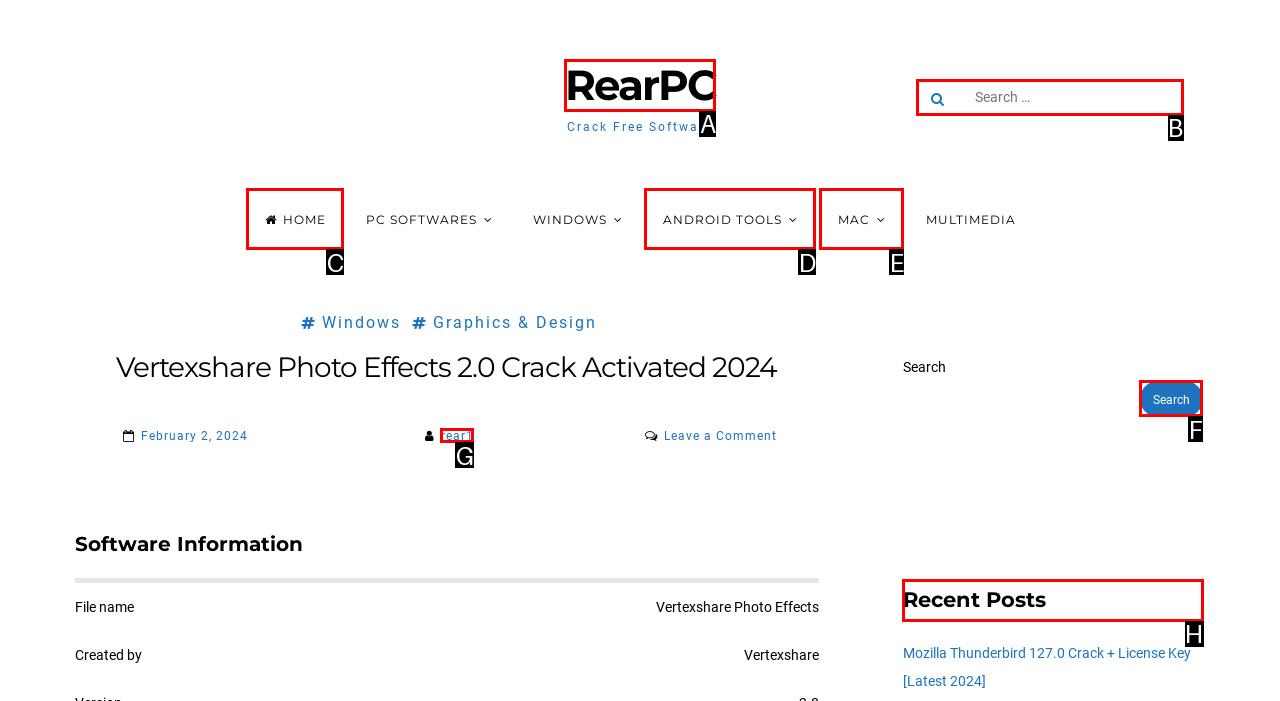From the given options, choose the one to complete the task: Click on Moylan Law LLC
Indicate the letter of the correct option.

None